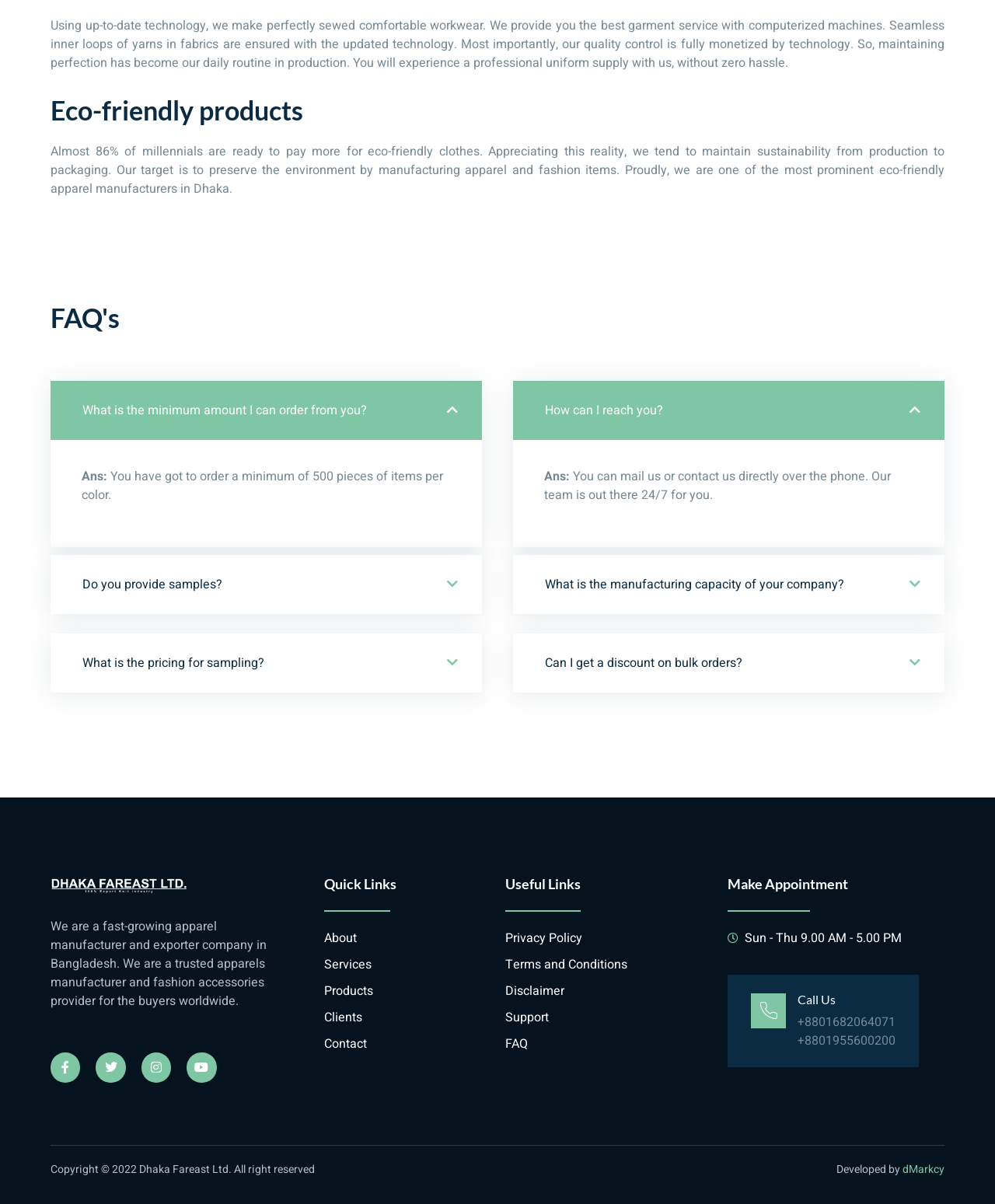Please identify the bounding box coordinates of the element that needs to be clicked to execute the following command: "Click on the 'What is the minimum amount I can order from you?' link". Provide the bounding box using four float numbers between 0 and 1, formatted as [left, top, right, bottom].

[0.051, 0.317, 0.484, 0.366]